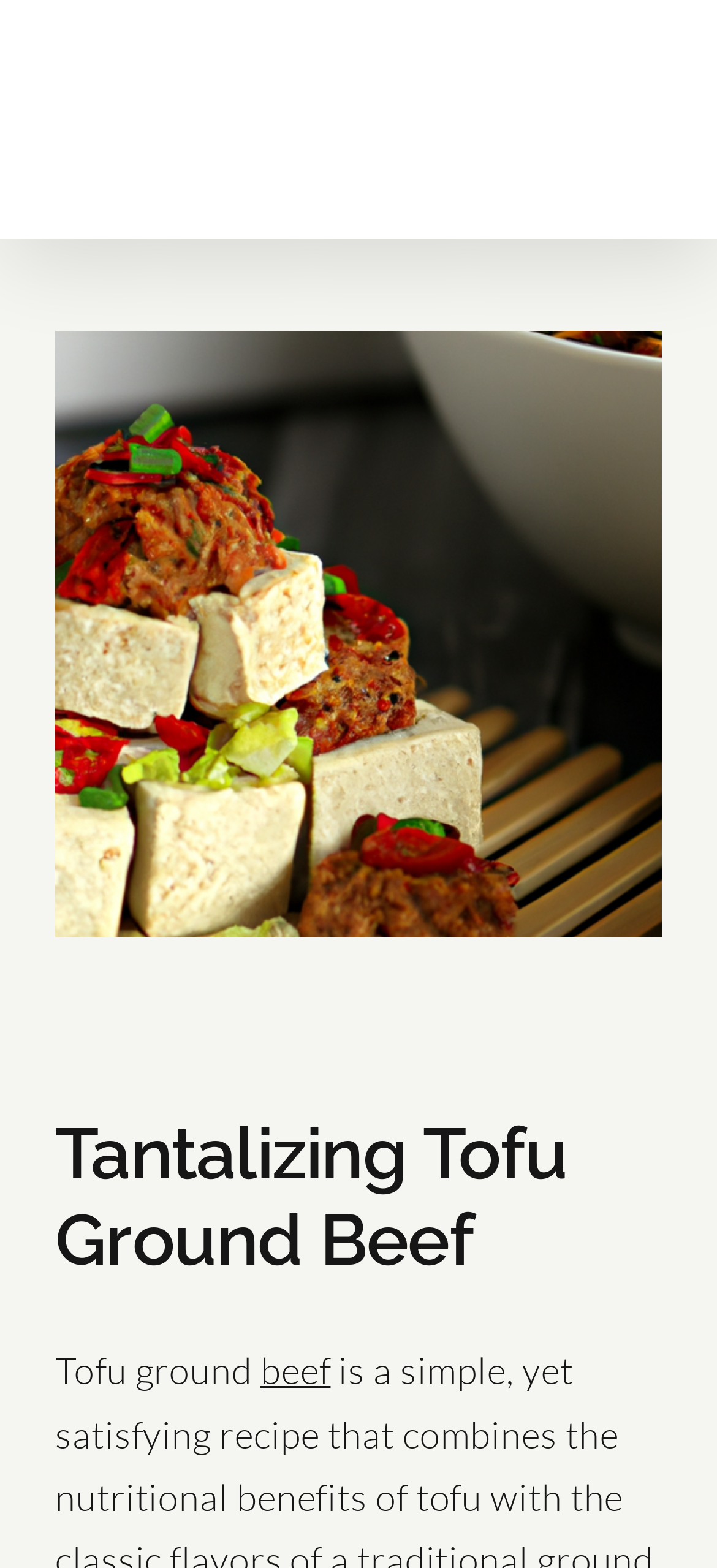Analyze the image and answer the question with as much detail as possible: 
What are the two words in the text below the heading?

The text below the heading has two words 'Tofu ground' with the bounding box coordinates [0.077, 0.86, 0.363, 0.889] and [0.363, 0.86, 0.461, 0.889] respectively. These words are likely part of the recipe description.